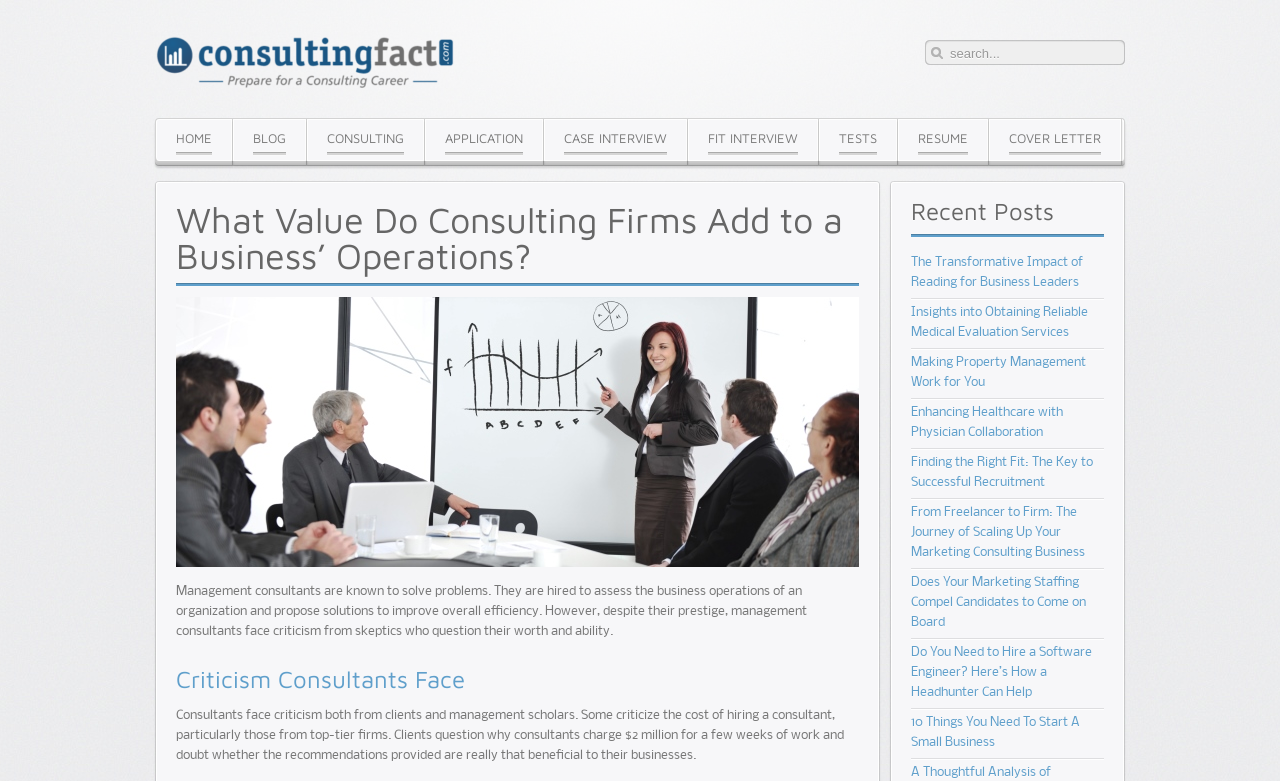Describe all the visual and textual components of the webpage comprehensively.

This webpage appears to be a blog or article page focused on the topic of management consulting. At the top left corner, there is a logo of "consultingfact" accompanied by a search bar. The top navigation menu consists of seven links: "HOME", "BLOG", "CONSULTING", "APPLICATION", "CASE INTERVIEW", "FIT INTERVIEW", and "TESTS", "RESUME", and "COVER LETTER", which are evenly spaced and aligned horizontally.

Below the navigation menu, there is a large header that reads "What Value Do Consulting Firms Add to a Business’ Operations?" which is centered and takes up a significant portion of the screen. 

To the right of the header, there is an image of a businesswoman drawing a diagram during a presentation at an office, which takes up about half of the screen's width.

Below the image, there is a block of text that discusses the role of management consultants and the criticism they face. The text is divided into two sections, with the first section discussing the general role of consultants and the second section, titled "Criticism Consultants Face", discussing the specific criticisms they face.

On the right side of the page, there is a section titled "Recent Posts" which lists nine article links with titles such as "The Transformative Impact of Reading for Business Leaders" and "10 Things You Need To Start A Small Business". These links are stacked vertically and take up about a quarter of the screen's width.